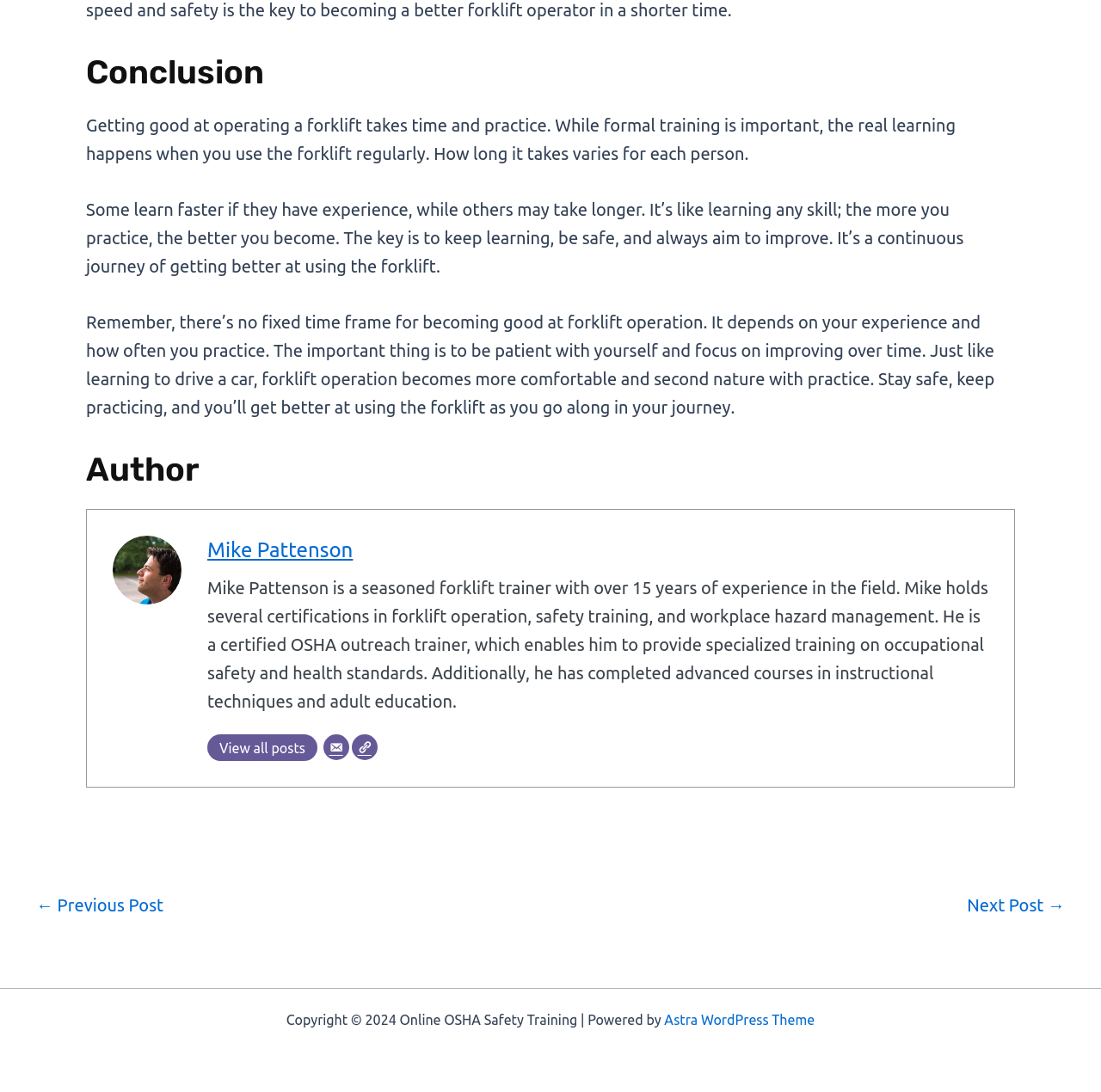Who is the author of the article?
With the help of the image, please provide a detailed response to the question.

The author of the article is identified as Mike Pattenson, a seasoned forklift trainer with over 15 years of experience, as indicated by the image, link, and StaticText elements with his name.